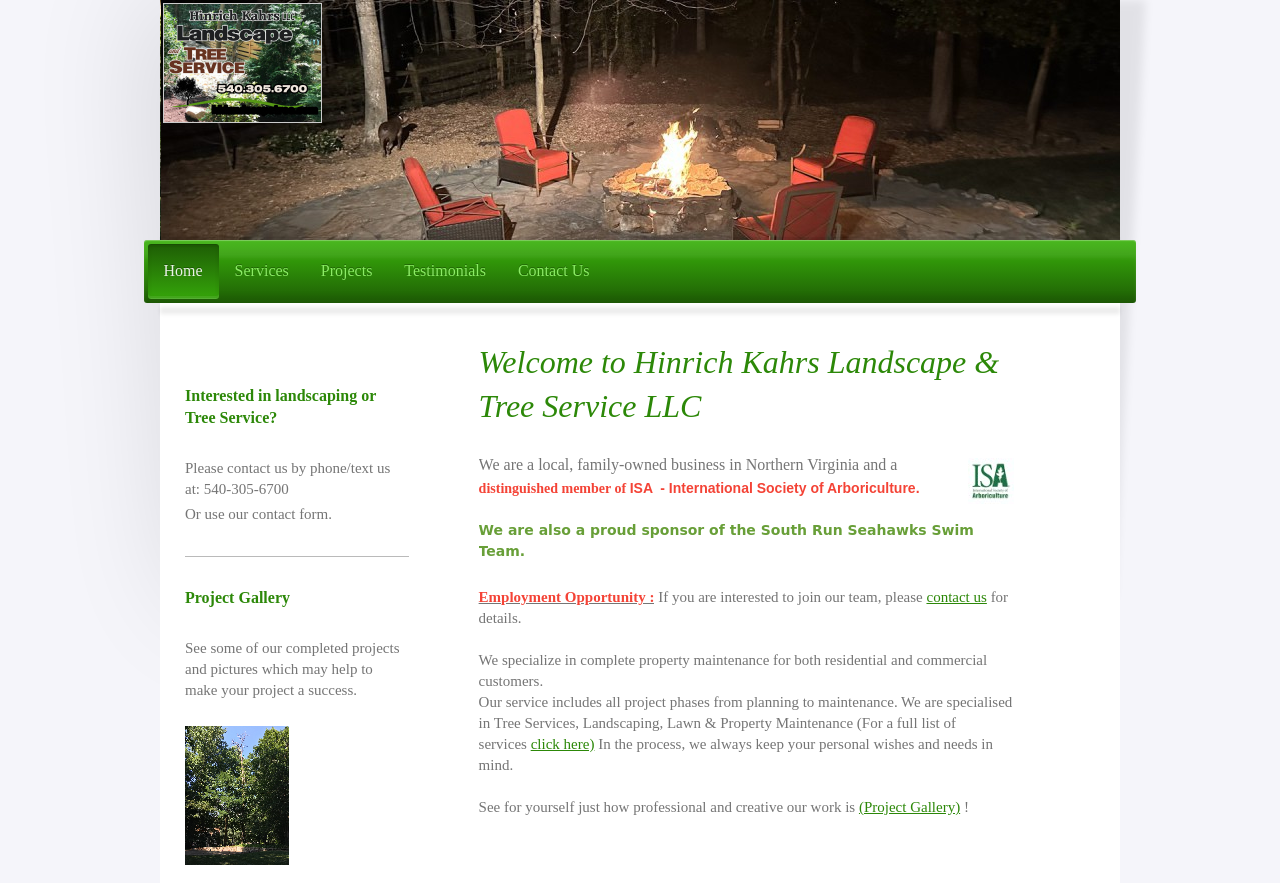Please determine and provide the text content of the webpage's heading.

Welcome to Hinrich Kahrs Landscape & Tree Service LLC